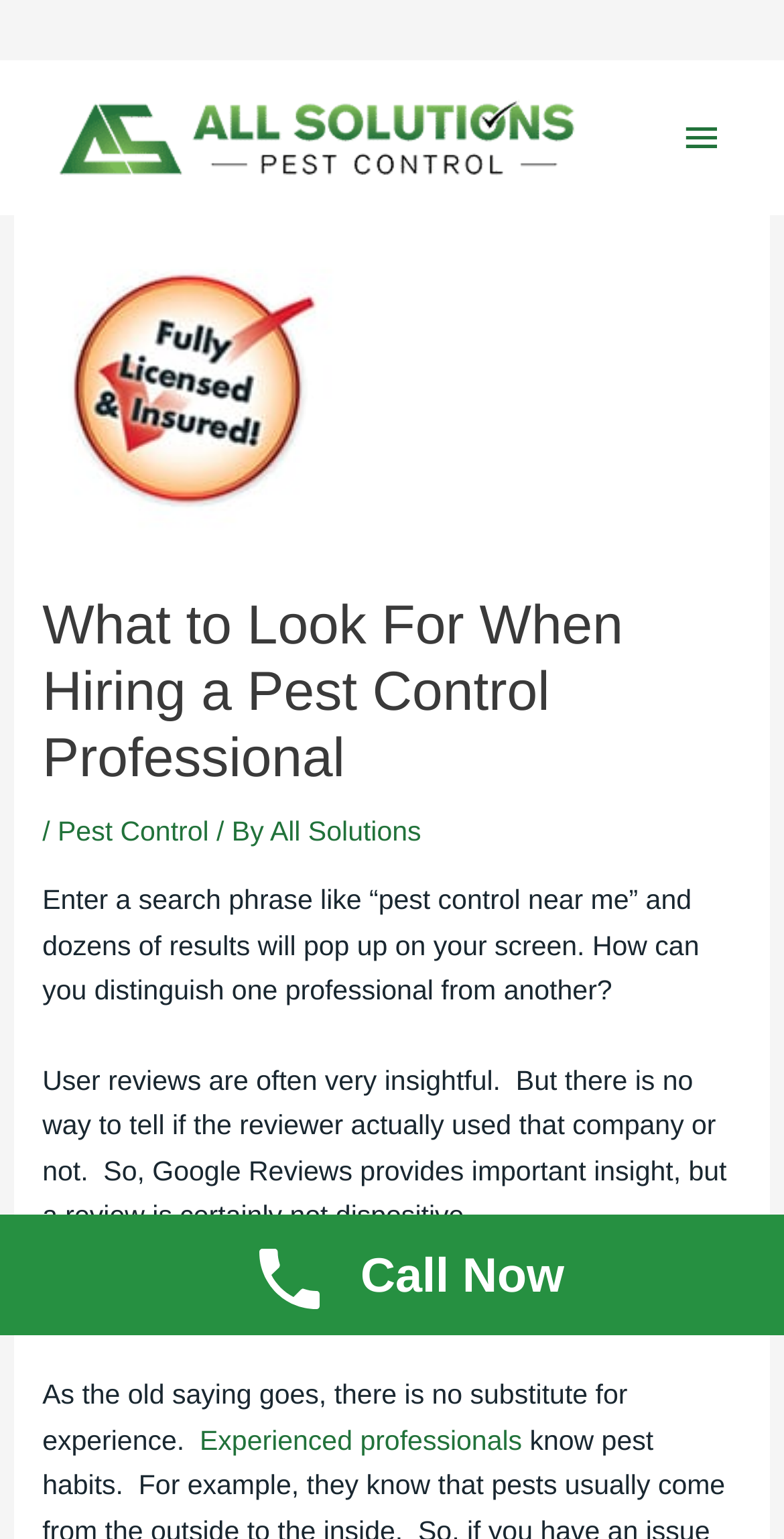Extract the main headline from the webpage and generate its text.

What to Look For When Hiring a Pest Control Professional